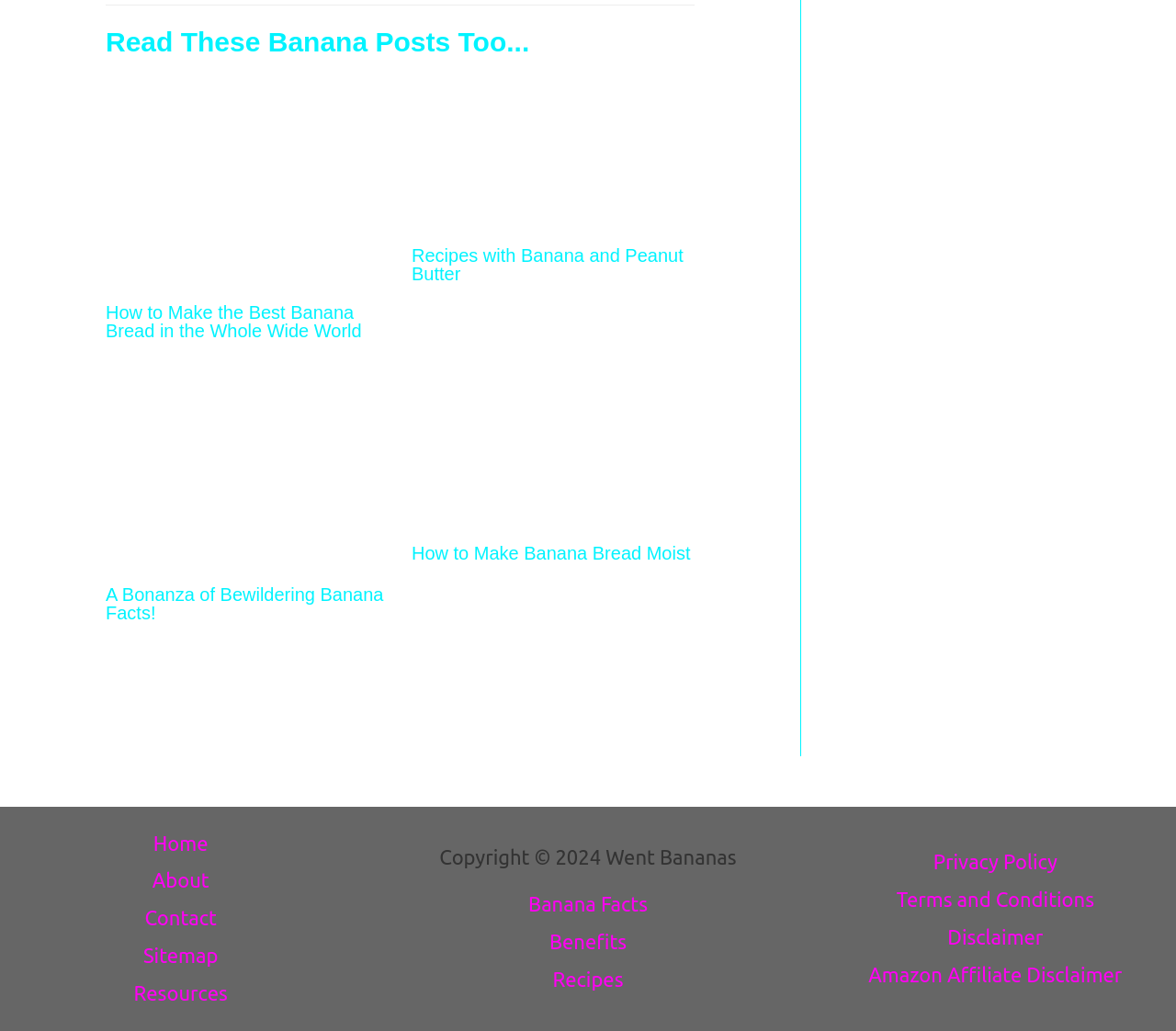Please identify the bounding box coordinates of the element's region that needs to be clicked to fulfill the following instruction: "Read more about How to Make Banana Bread Moist". The bounding box coordinates should consist of four float numbers between 0 and 1, i.e., [left, top, right, bottom].

[0.35, 0.423, 0.591, 0.445]